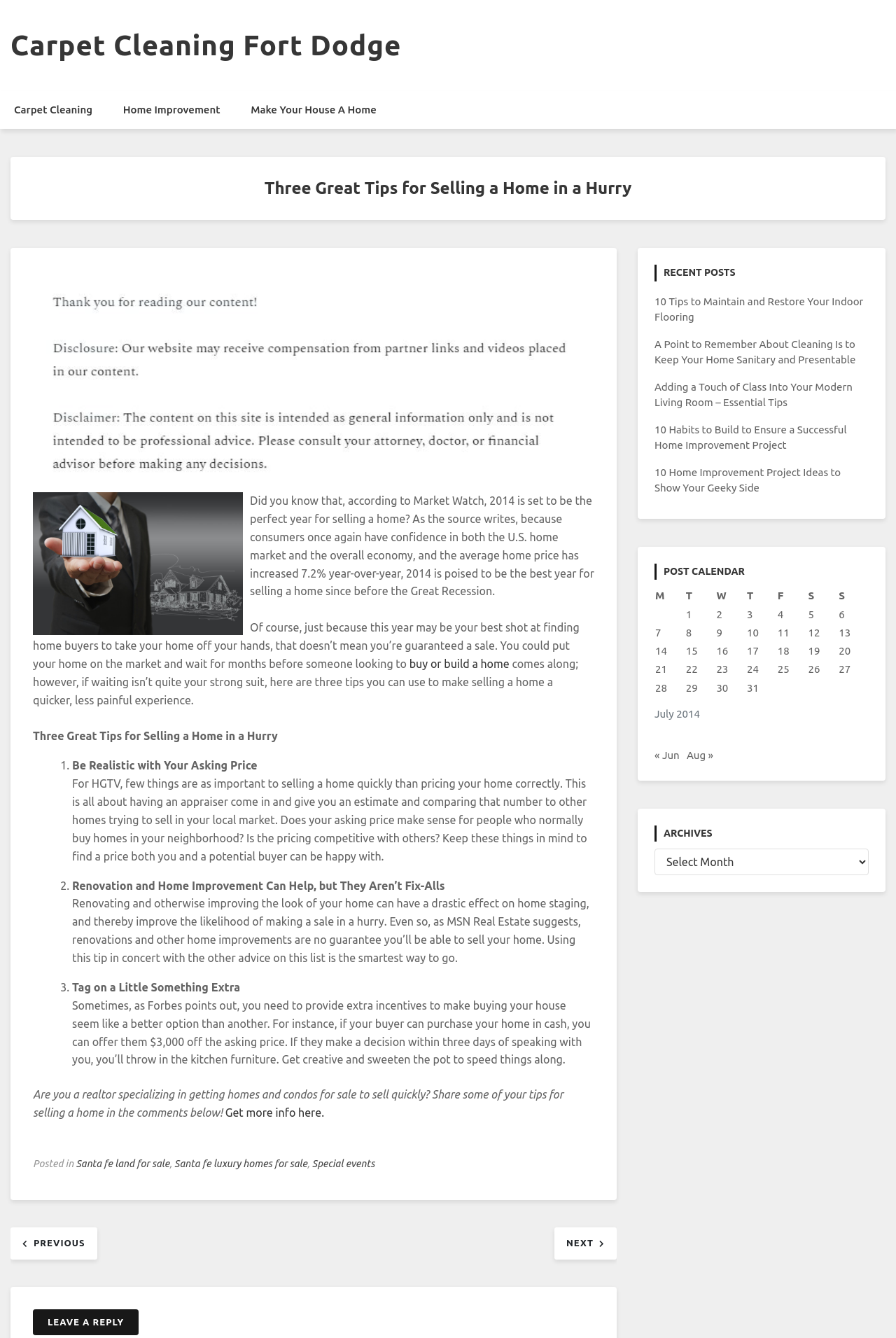Determine the bounding box coordinates of the region that needs to be clicked to achieve the task: "Click on 'Carpet Cleaning Fort Dodge'".

[0.012, 0.022, 0.448, 0.046]